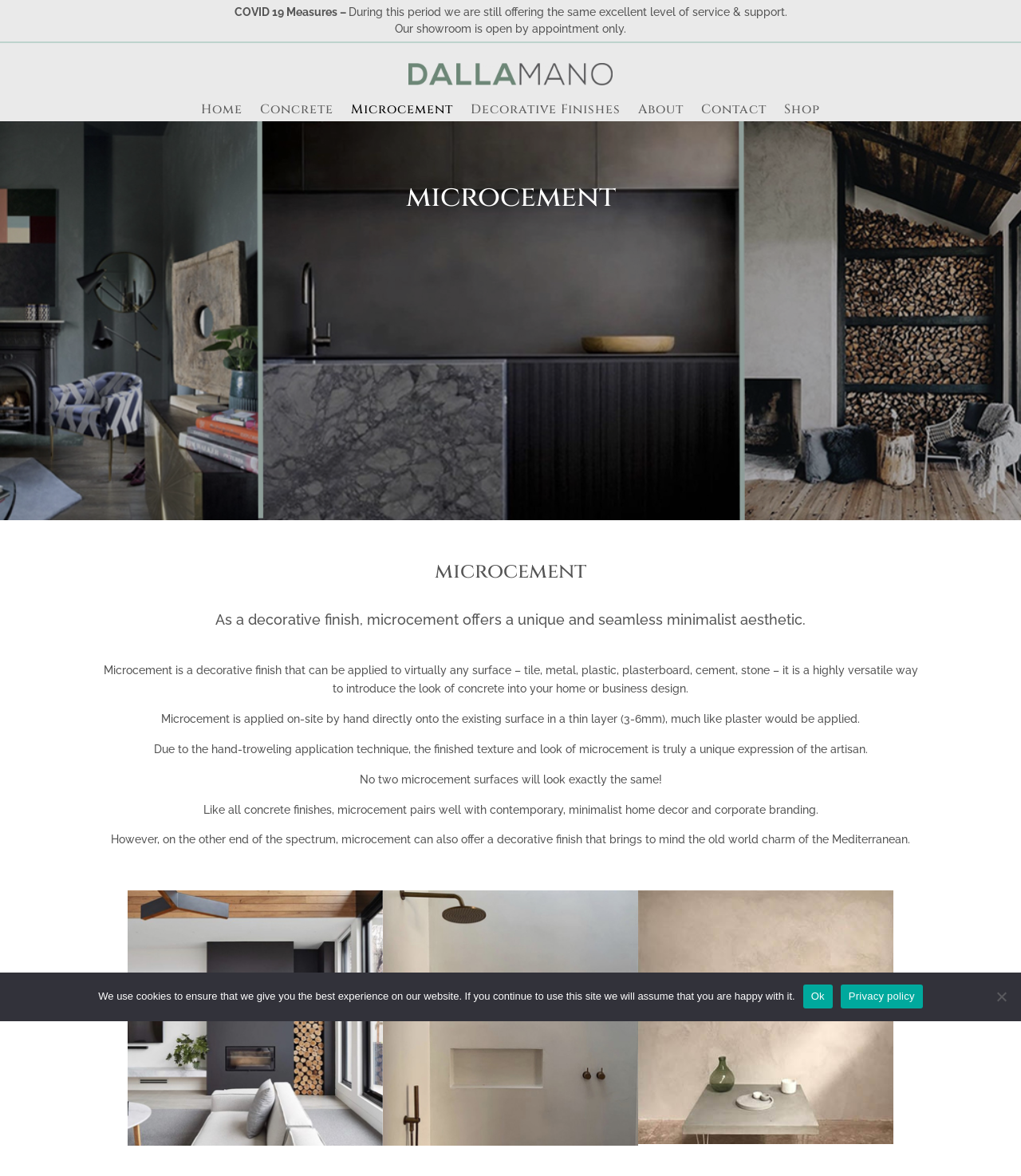Find the bounding box coordinates for the area that should be clicked to accomplish the instruction: "Click Home".

[0.197, 0.088, 0.238, 0.103]